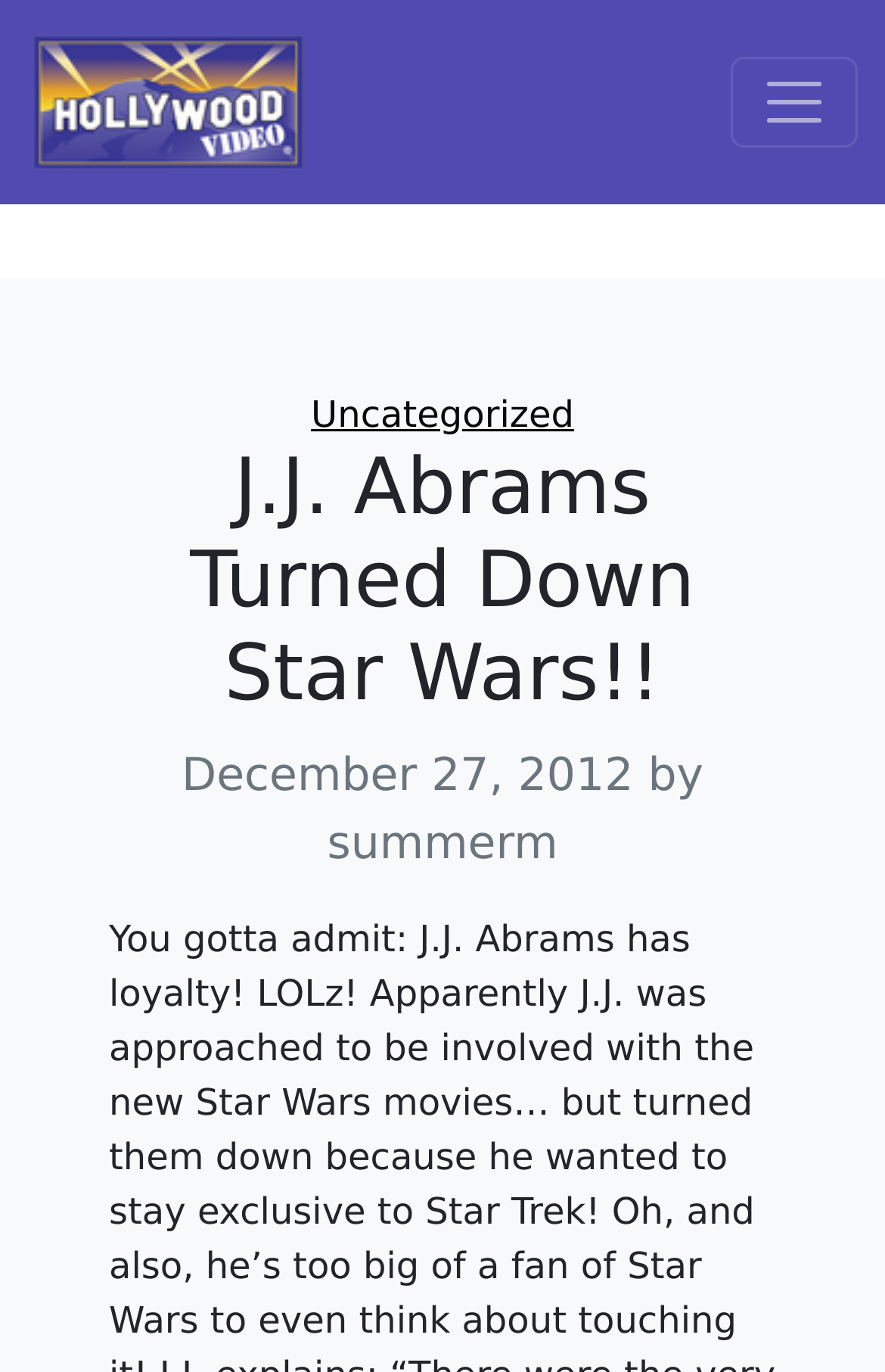Predict the bounding box of the UI element that fits this description: "aria-label="Toggle navigation"".

[0.826, 0.041, 0.969, 0.108]